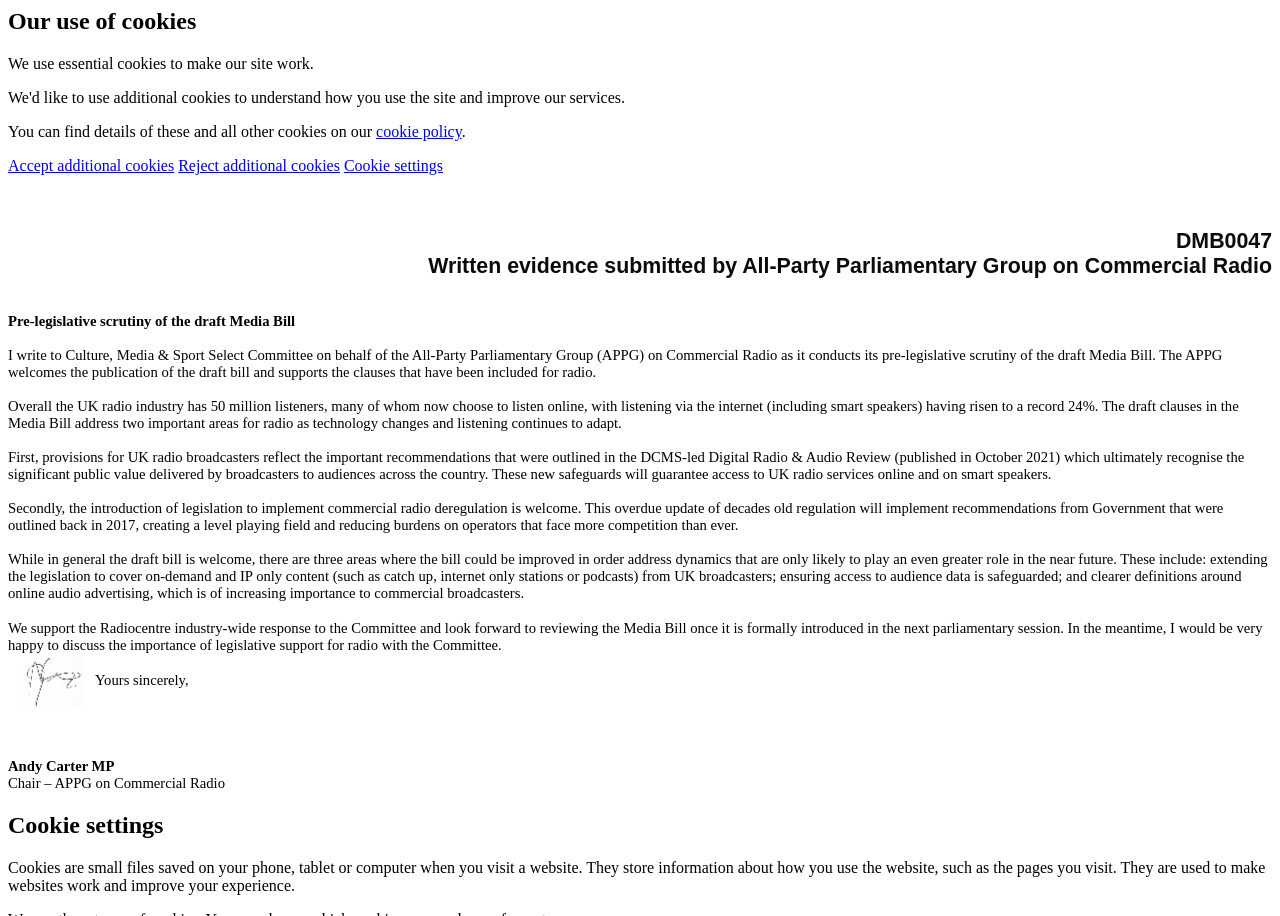Based on the element description May 2011, identify the bounding box of the UI element in the given webpage screenshot. The coordinates should be in the format (top-left x, top-left y, bottom-right x, bottom-right y) and must be between 0 and 1.

None